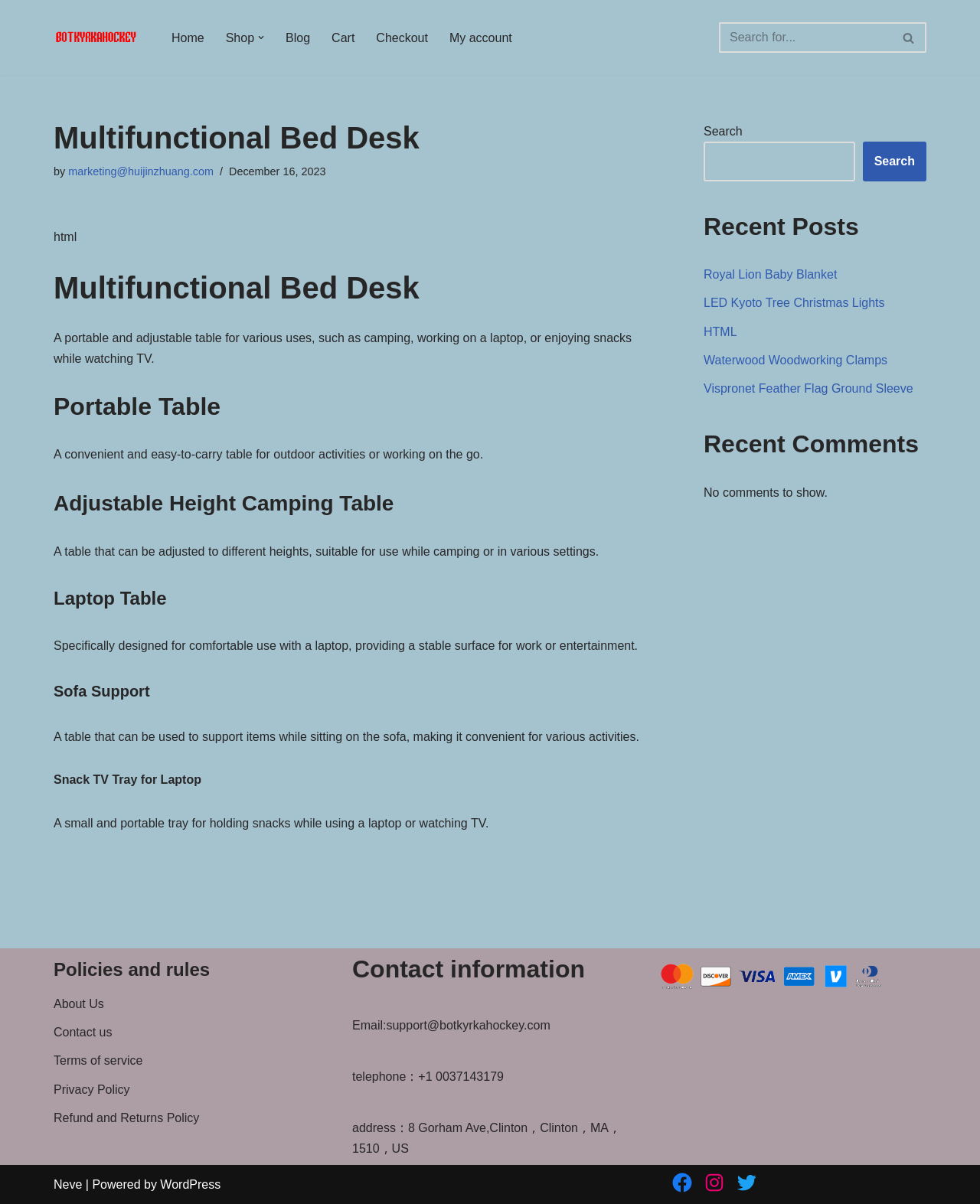Please find the bounding box for the UI element described by: "Shop".

[0.23, 0.023, 0.259, 0.04]